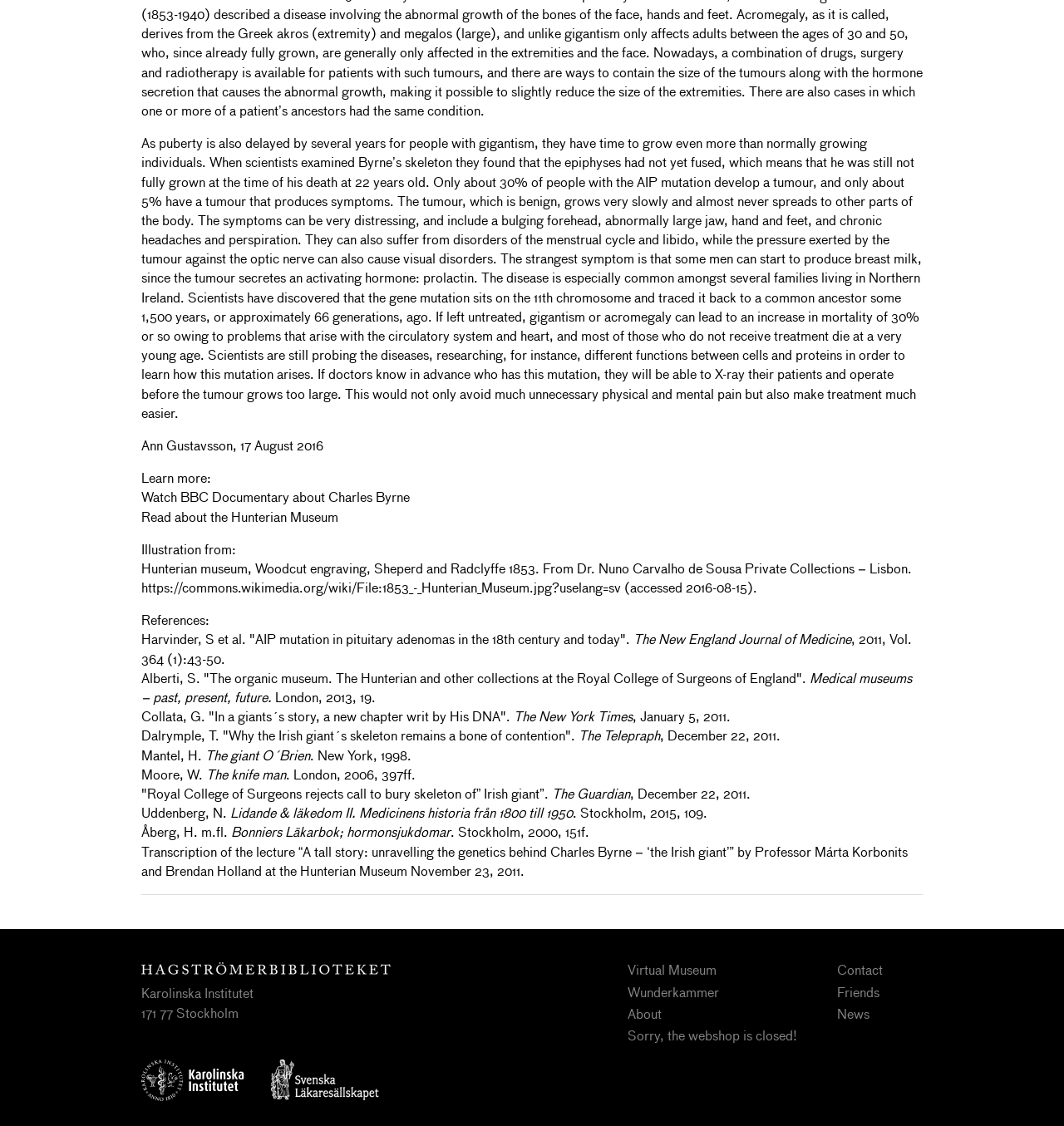Find the bounding box coordinates of the area that needs to be clicked in order to achieve the following instruction: "Explore the Virtual Museum". The coordinates should be specified as four float numbers between 0 and 1, i.e., [left, top, right, bottom].

[0.59, 0.854, 0.673, 0.868]